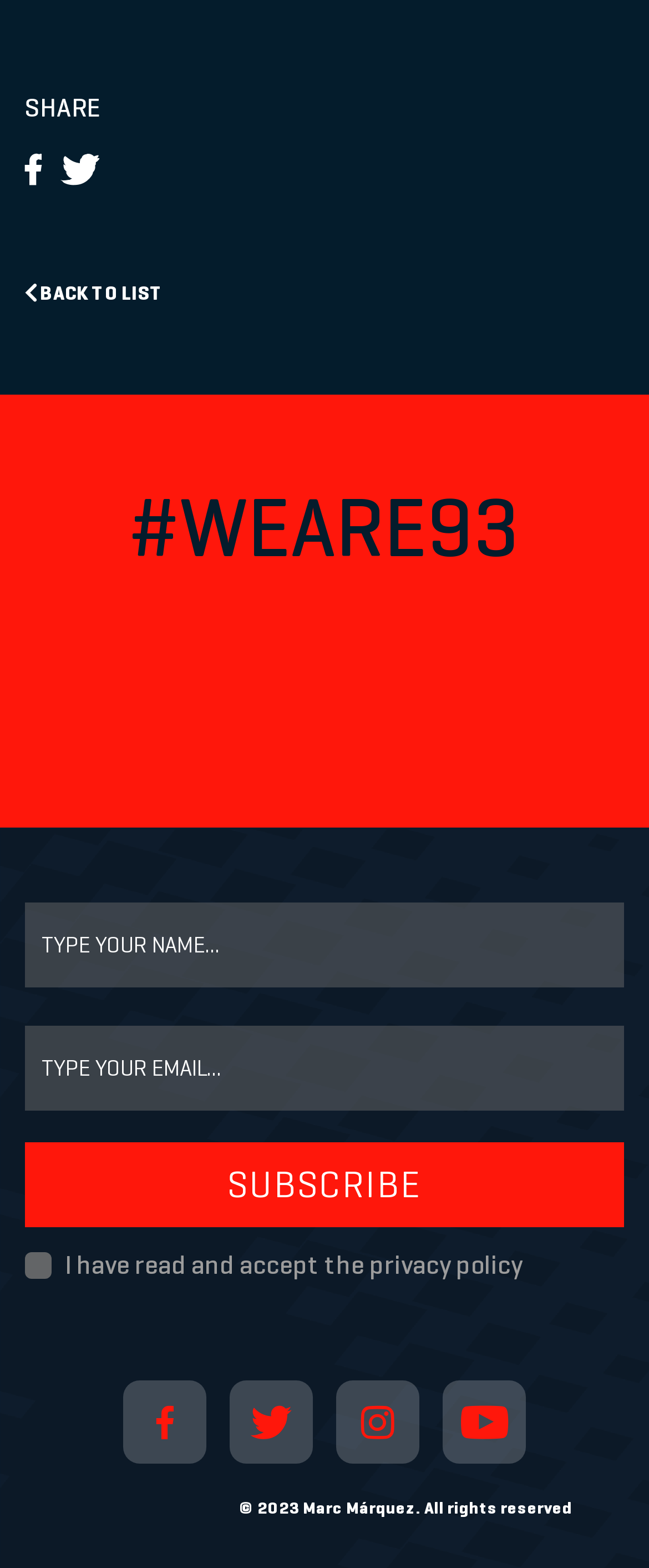Can you show the bounding box coordinates of the region to click on to complete the task described in the instruction: "Click the 'SUBSCRIBE' button"?

[0.038, 0.728, 0.962, 0.783]